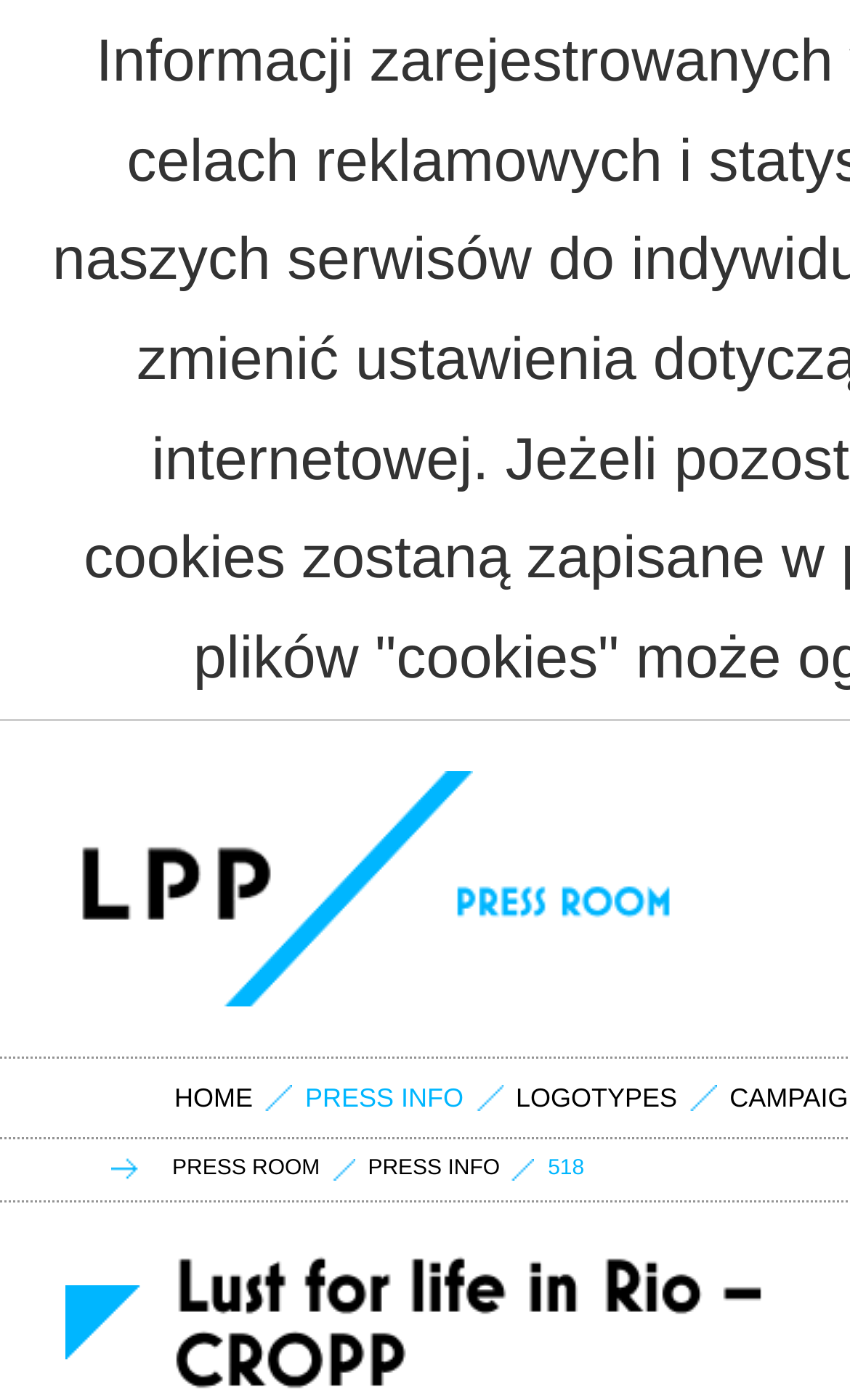Respond with a single word or phrase to the following question:
What is the text next to the '518' static text?

None